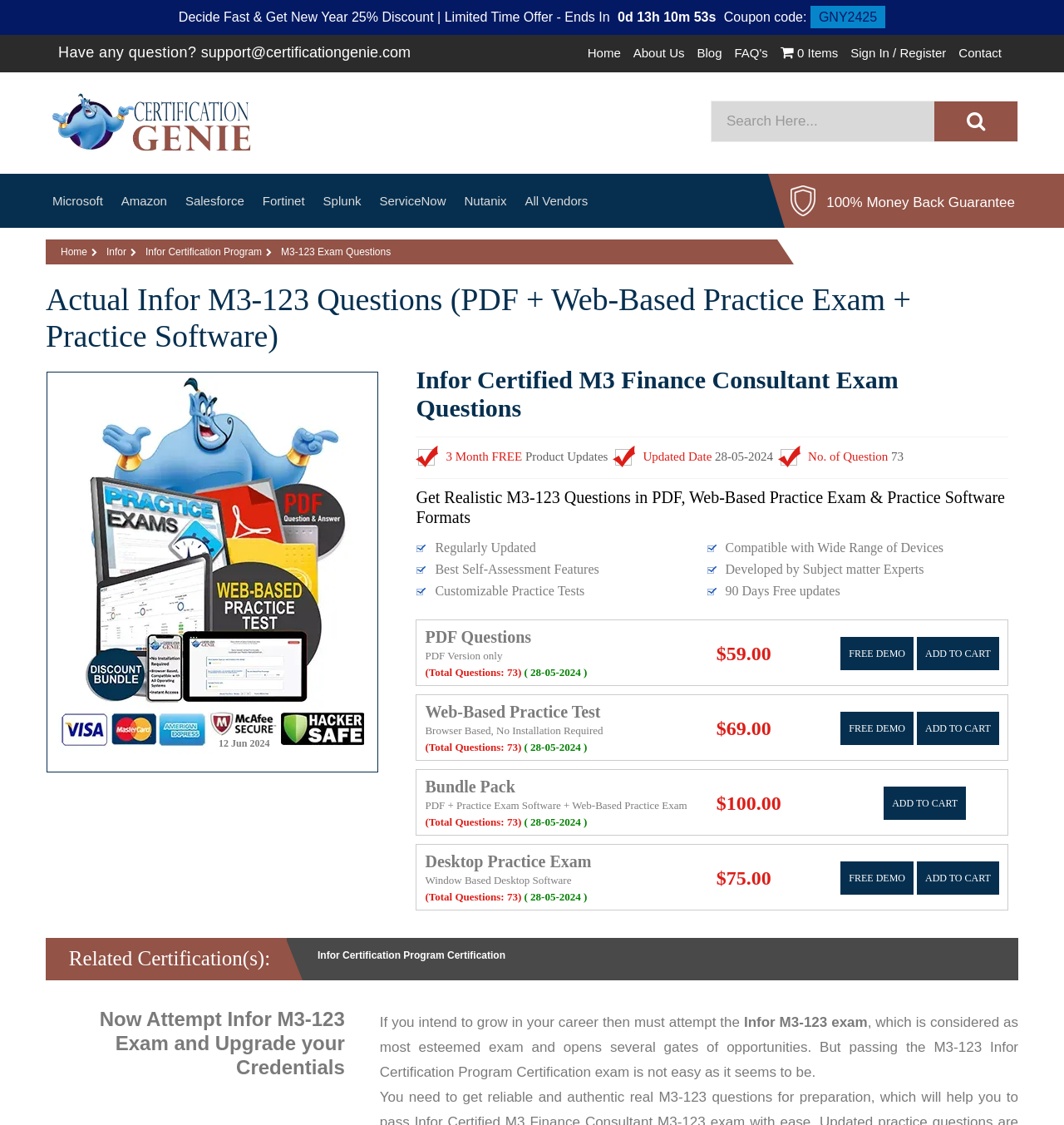What is the price of the Bundle Pack?
Using the visual information from the image, give a one-word or short-phrase answer.

$100.00